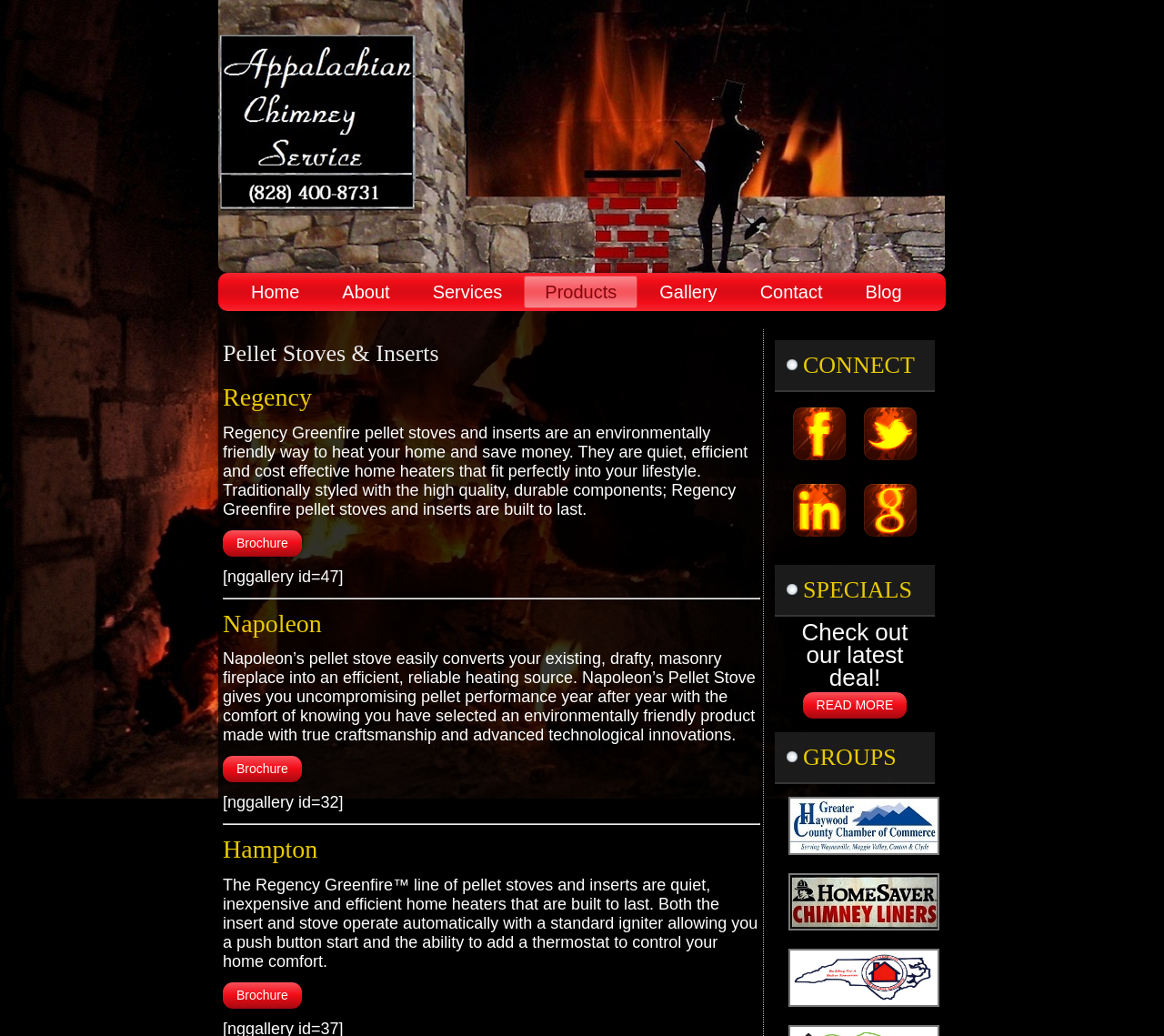Give a full account of the webpage's elements and their arrangement.

The webpage is about pellet stoves and inserts, specifically featuring products from Regency, Napoleon, and Hampton. At the top, there is a navigation menu with links to "Home", "About", "Services", "Products", "Gallery", "Contact", and "Blog". 

Below the navigation menu, there is a heading "Pellet Stoves & Inserts" followed by a subheading "Regency" and a paragraph describing the benefits of Regency Greenfire pellet stoves and inserts, including their environmental friendliness, quiet operation, efficiency, and cost-effectiveness. To the right of this text, there is a link to a brochure and a gallery of images.

Next, there is a horizontal separator, followed by a heading "Napoleon" and a paragraph describing Napoleon's pellet stove, highlighting its ability to convert existing fireplaces into efficient heating sources and its environmentally friendly features. Again, to the right of this text, there is a link to a brochure and a gallery of images.

Another horizontal separator separates the Napoleon section from the "Hampton" section, which features a heading and a paragraph describing the Regency Greenfire line of pellet stoves and inserts, emphasizing their quiet operation, efficiency, and durability.

On the right side of the page, there are several links and a section labeled "SPECIALS" with a heading and a paragraph promoting a deal, followed by a "READ MORE" link. Below this, there is a section labeled "GROUPS".